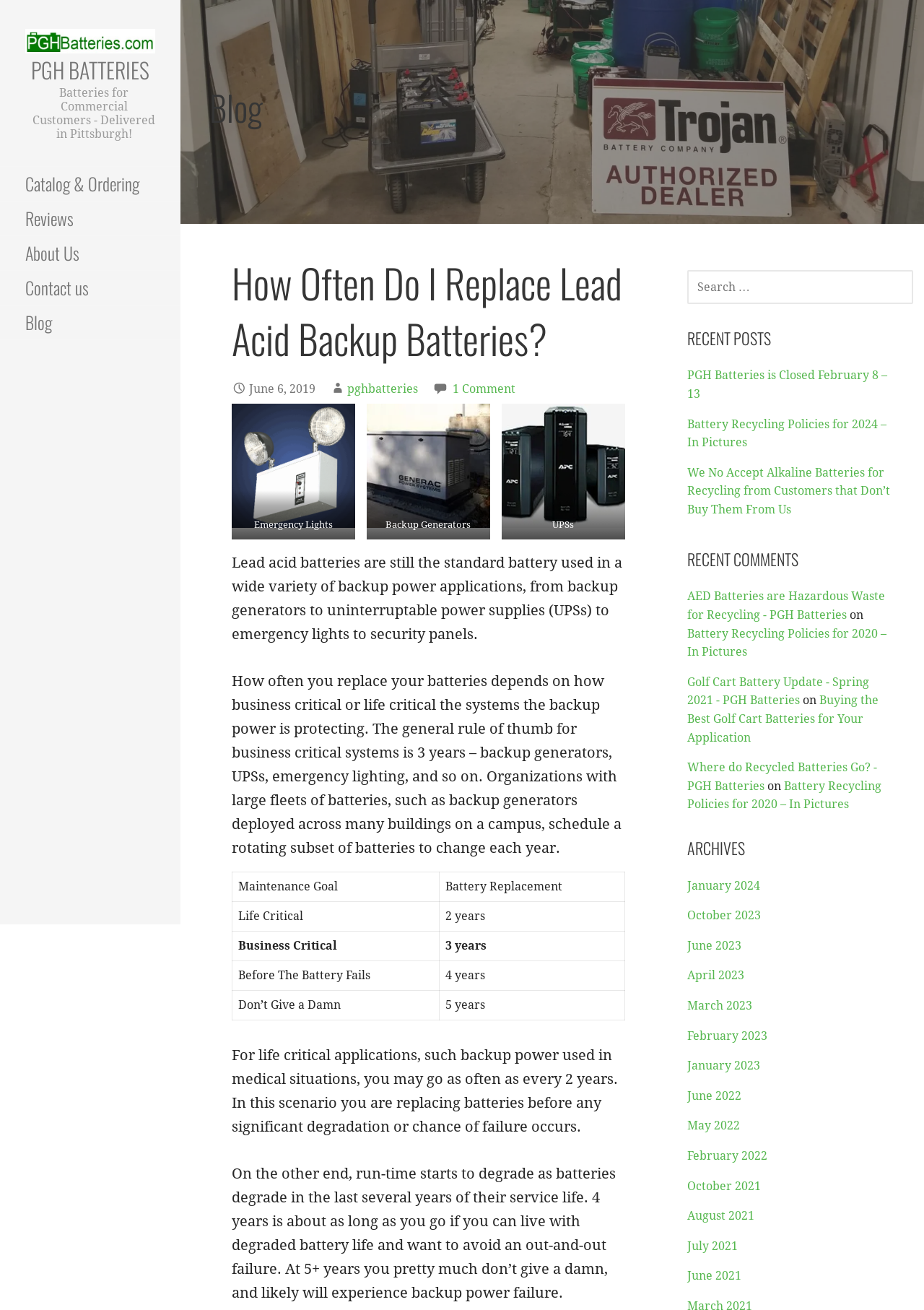Find the bounding box coordinates of the element to click in order to complete the given instruction: "Search for something."

[0.743, 0.206, 0.988, 0.232]